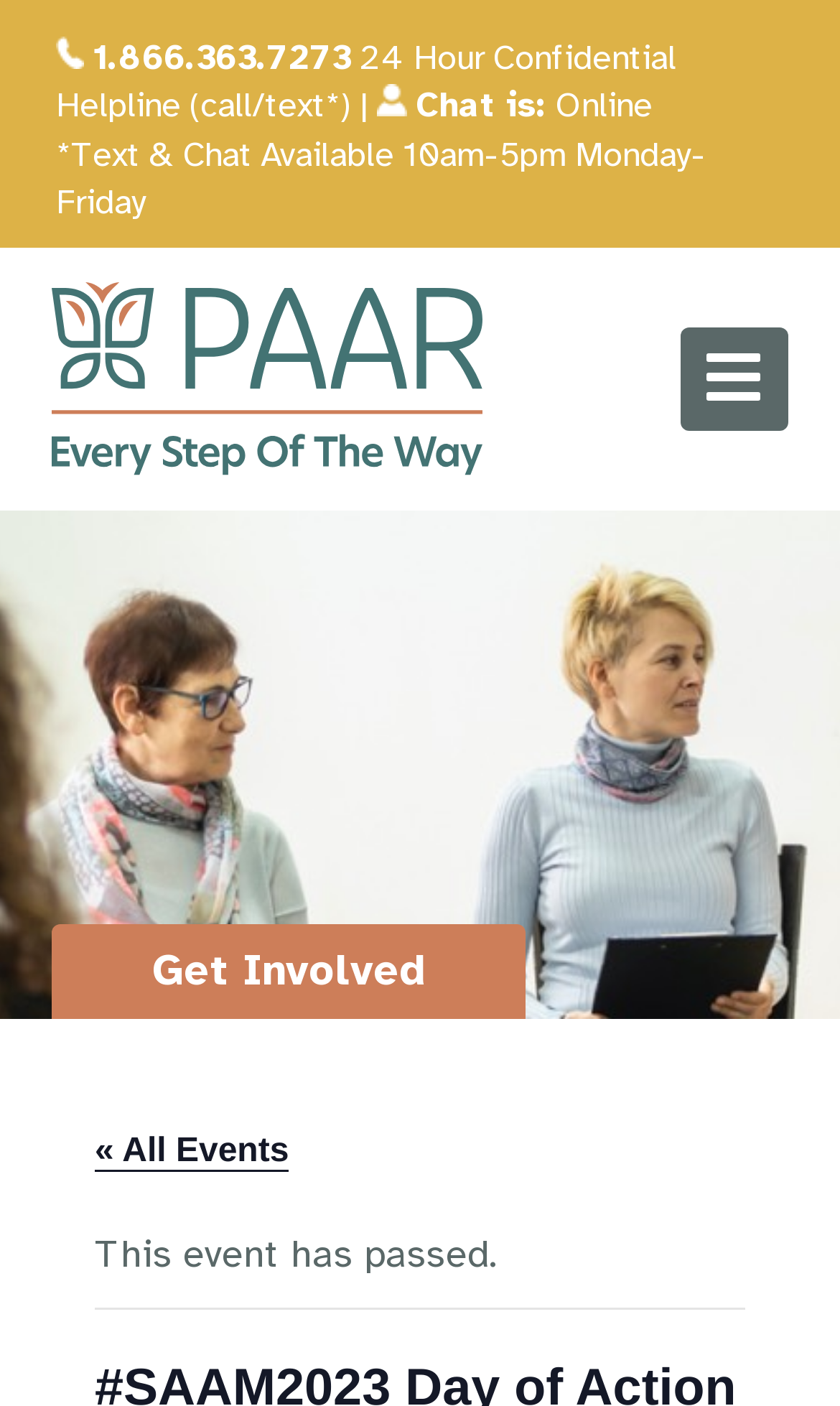Based on the image, provide a detailed response to the question:
What is the availability of the chat service?

I found the availability of the chat service by looking at the link element with the text 'Chat is: Online' which is located near the helpline number, indicating the current status of the chat service.